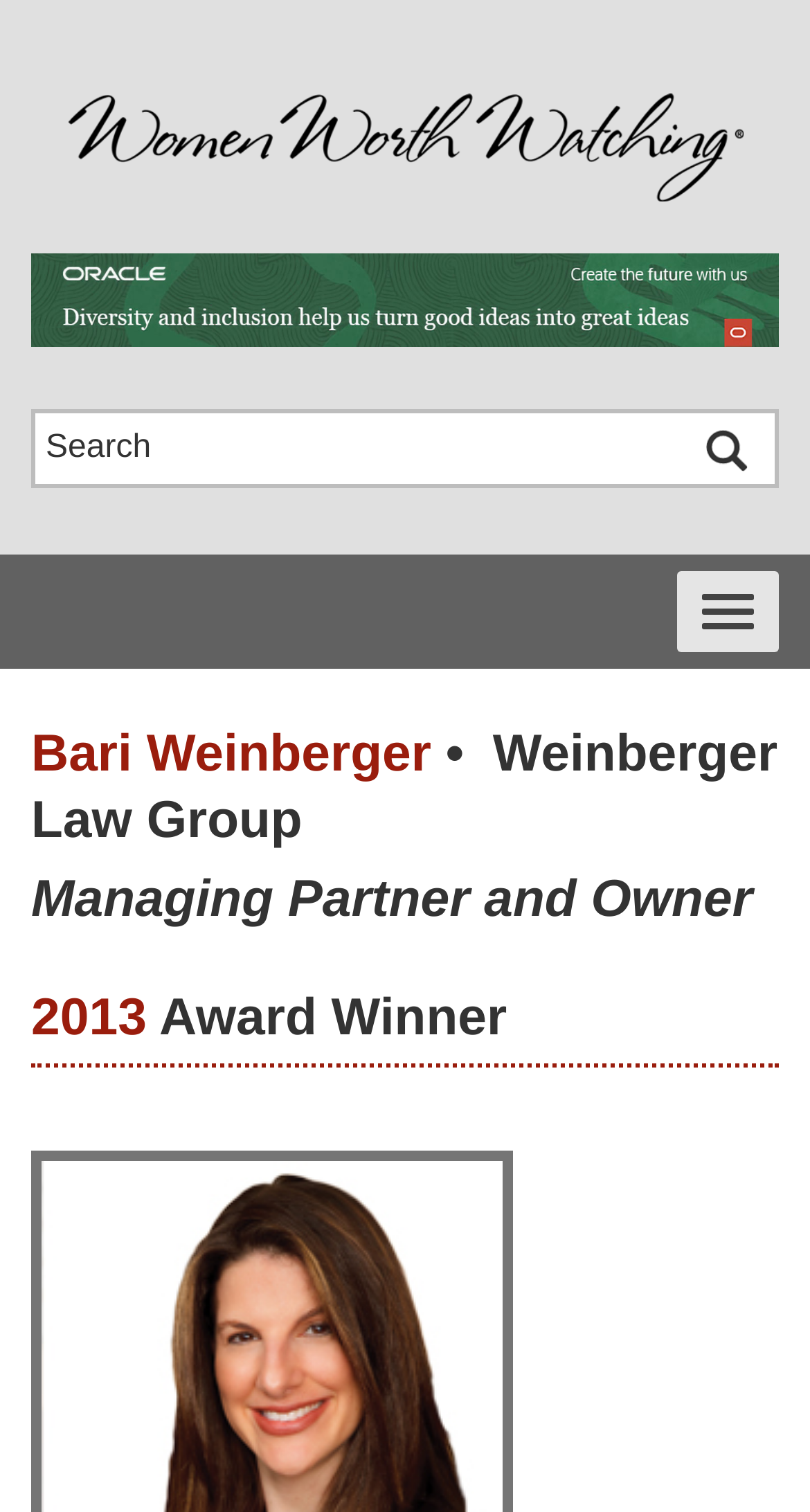Please find and provide the title of the webpage.

Bari Weinberger •  Weinberger Law Group